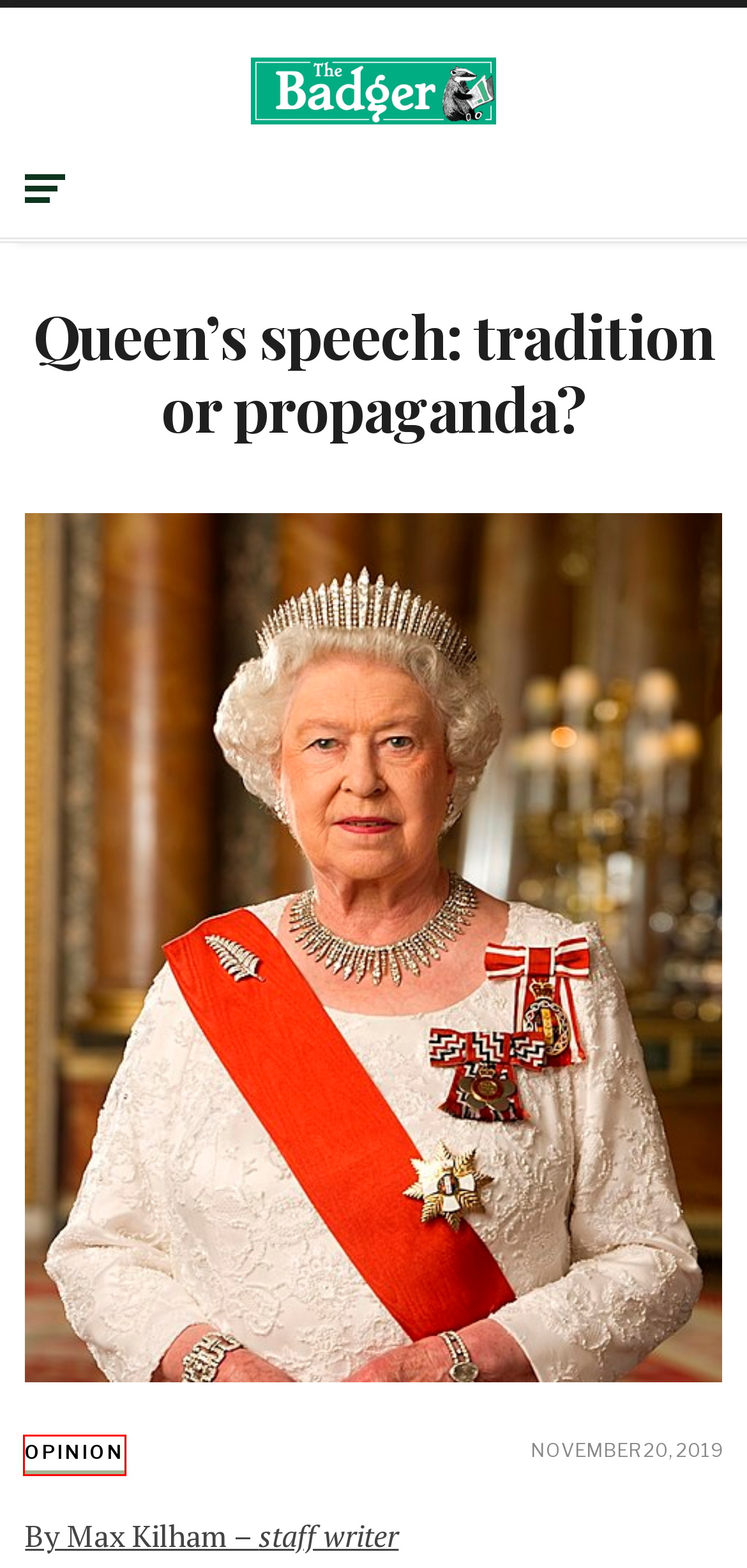You have received a screenshot of a webpage with a red bounding box indicating a UI element. Please determine the most fitting webpage description that matches the new webpage after clicking on the indicated element. The choices are:
A. Caroline Lucas, Green MP, visits University of Sussex Palestine encampment – The Badger
B. Greta: Breaking patriarchy – The Badger
C. Opinion – The Badger
D. Sussex Will Not Condemn Palestine Genocide, Says VC Roseneil – The Badger
E. Liberation Encampment Fights for Sussex to Fly The Flag of Palestine – The Badger
F. What Happens on Tour (Shouldn’t) Stay on Tour – The Badger
G. Features – The Badger
H. The Badger – University of Sussex Students' Newspaper

C